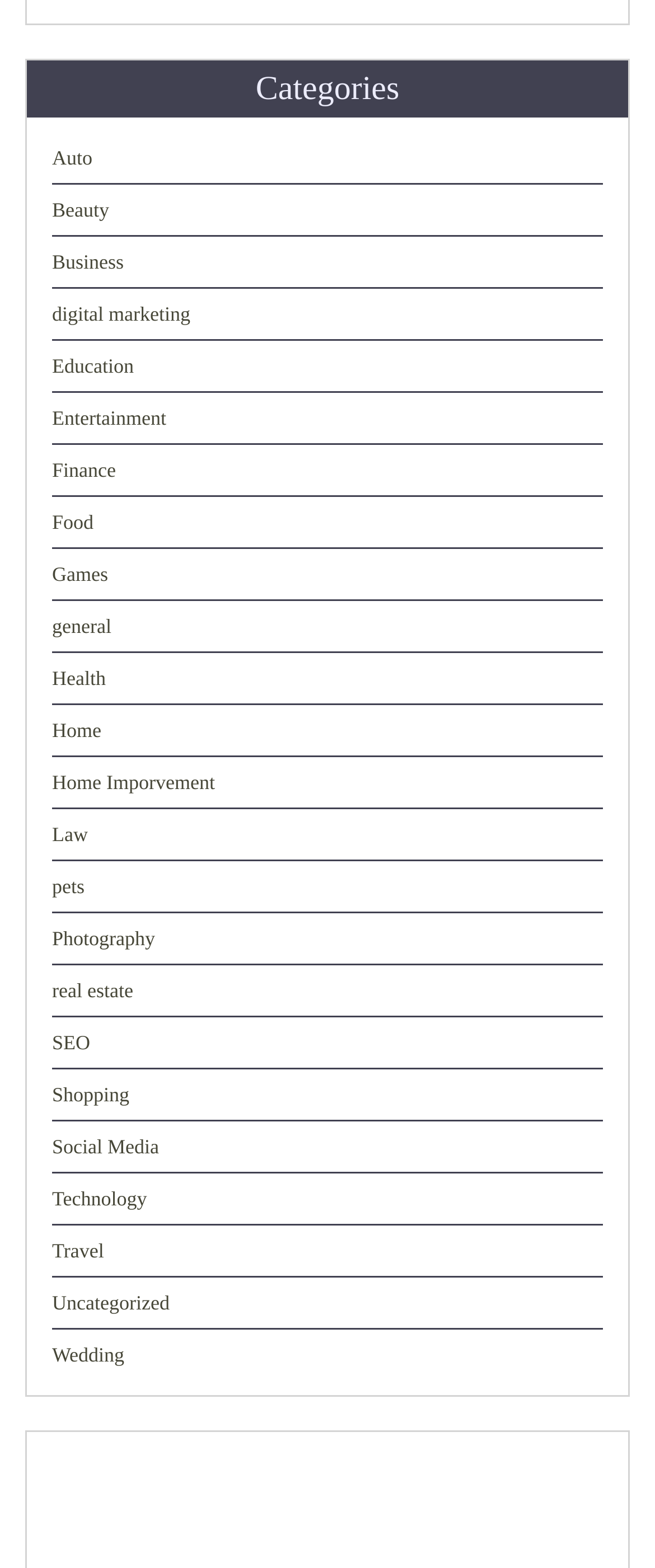Pinpoint the bounding box coordinates of the area that must be clicked to complete this instruction: "Submit a comment".

None